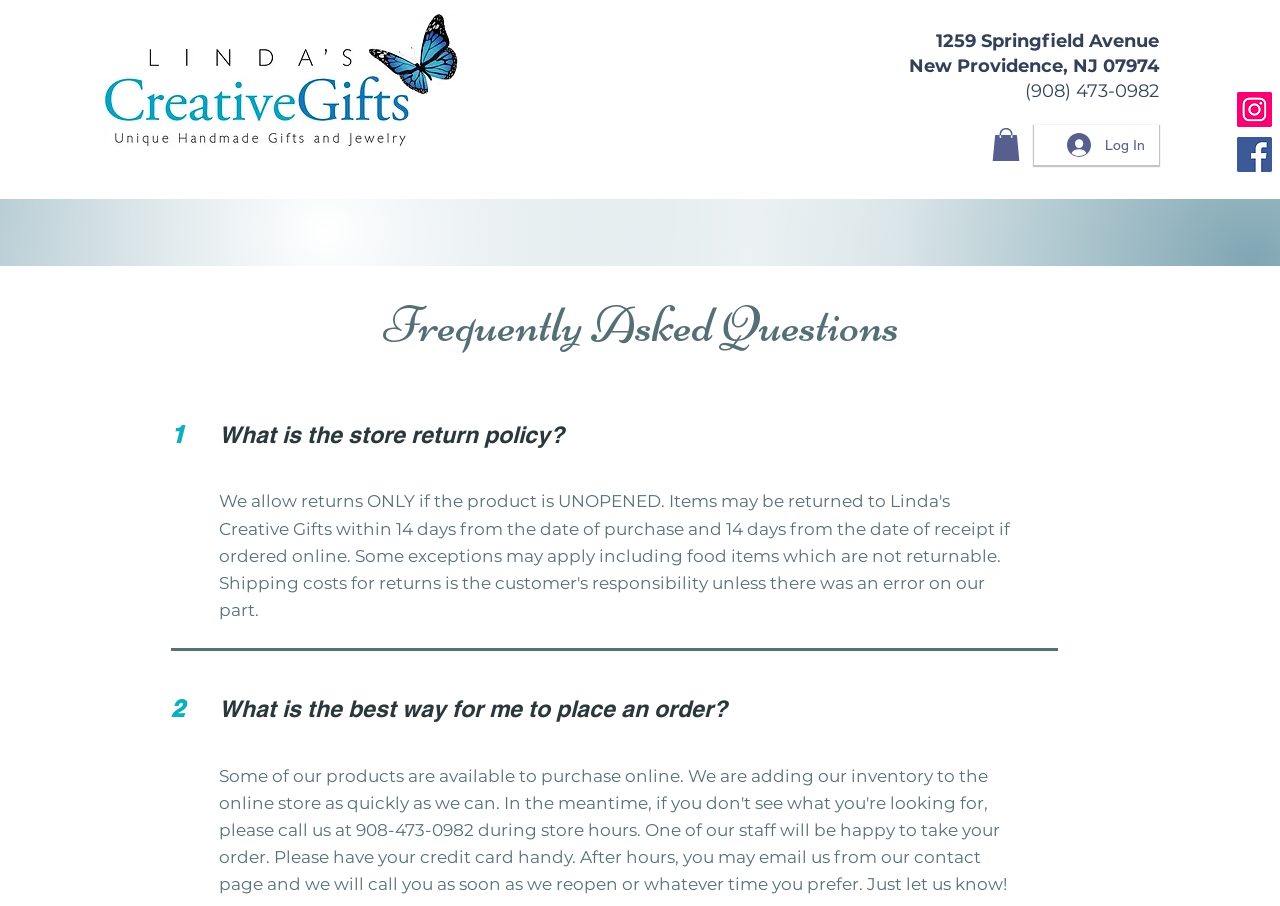How many social media links are available?
Please provide a single word or phrase as your answer based on the image.

2